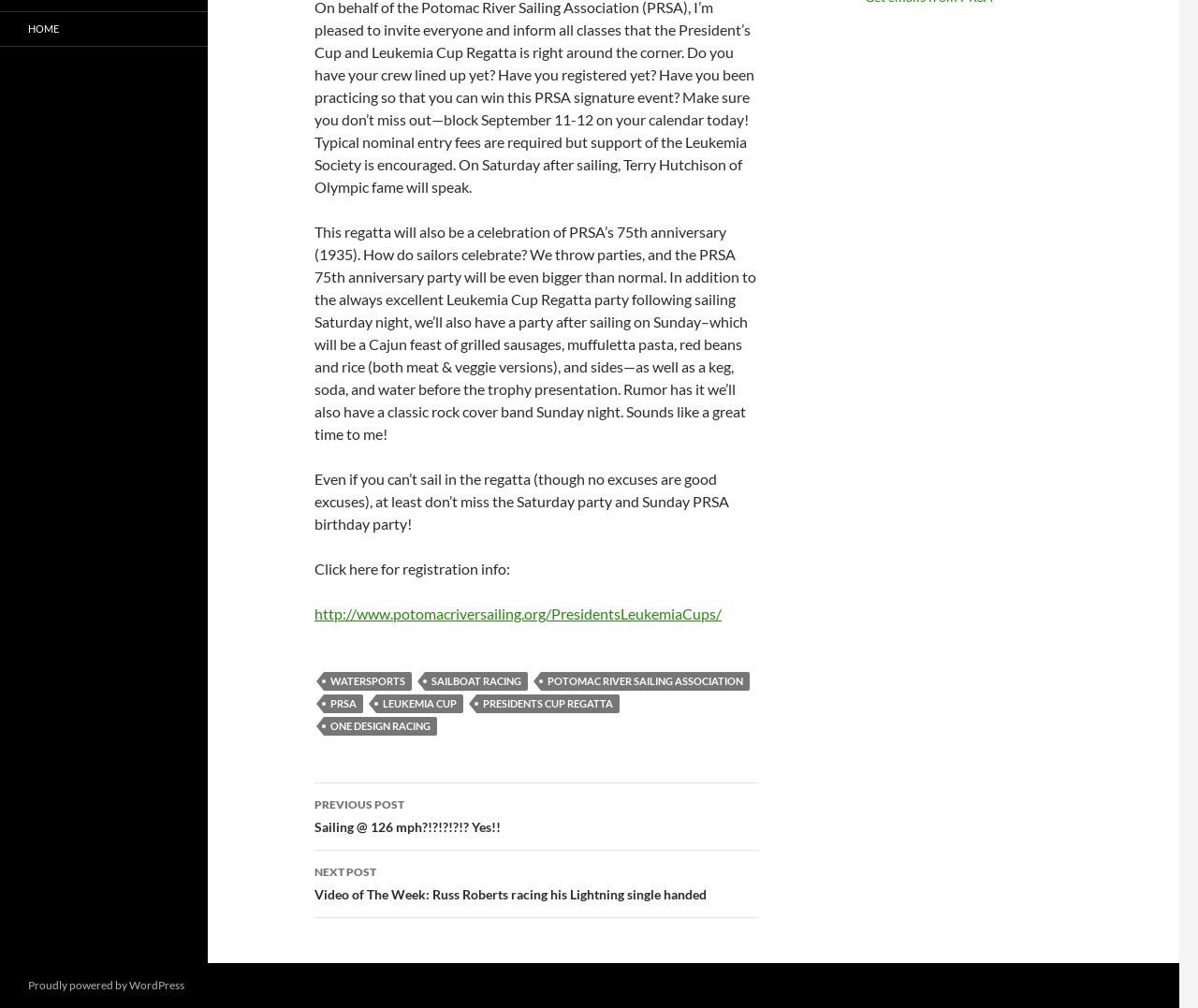Please determine the bounding box coordinates for the UI element described here. Use the format (top-left x, top-left y, bottom-right x, bottom-right y) with values bounded between 0 and 1: Sailboat racing

[0.355, 0.667, 0.441, 0.685]